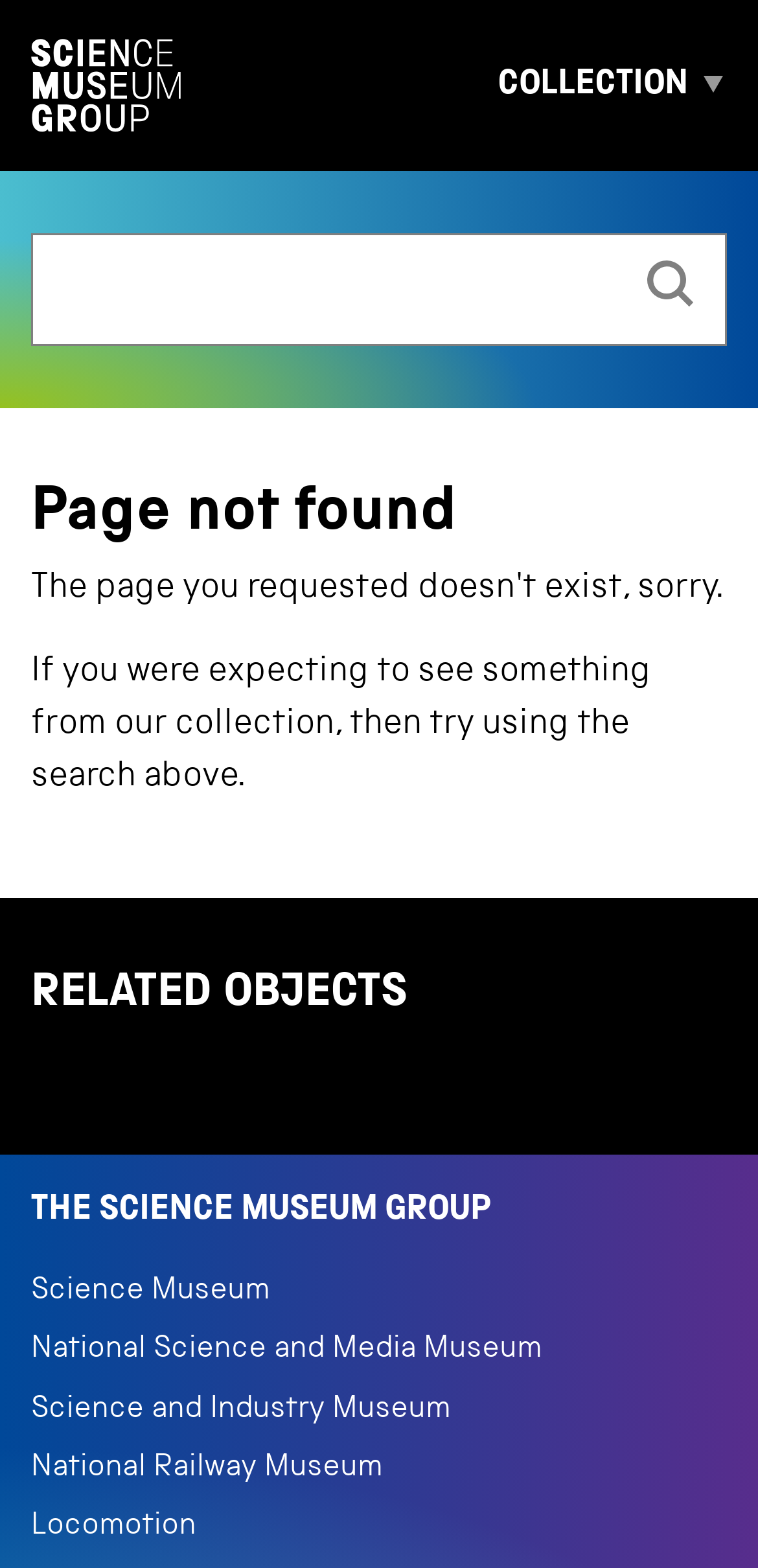Identify the bounding box for the given UI element using the description provided. Coordinates should be in the format (top-left x, top-left y, bottom-right x, bottom-right y) and must be between 0 and 1. Here is the description: Science Museum

[0.041, 0.809, 0.959, 0.839]